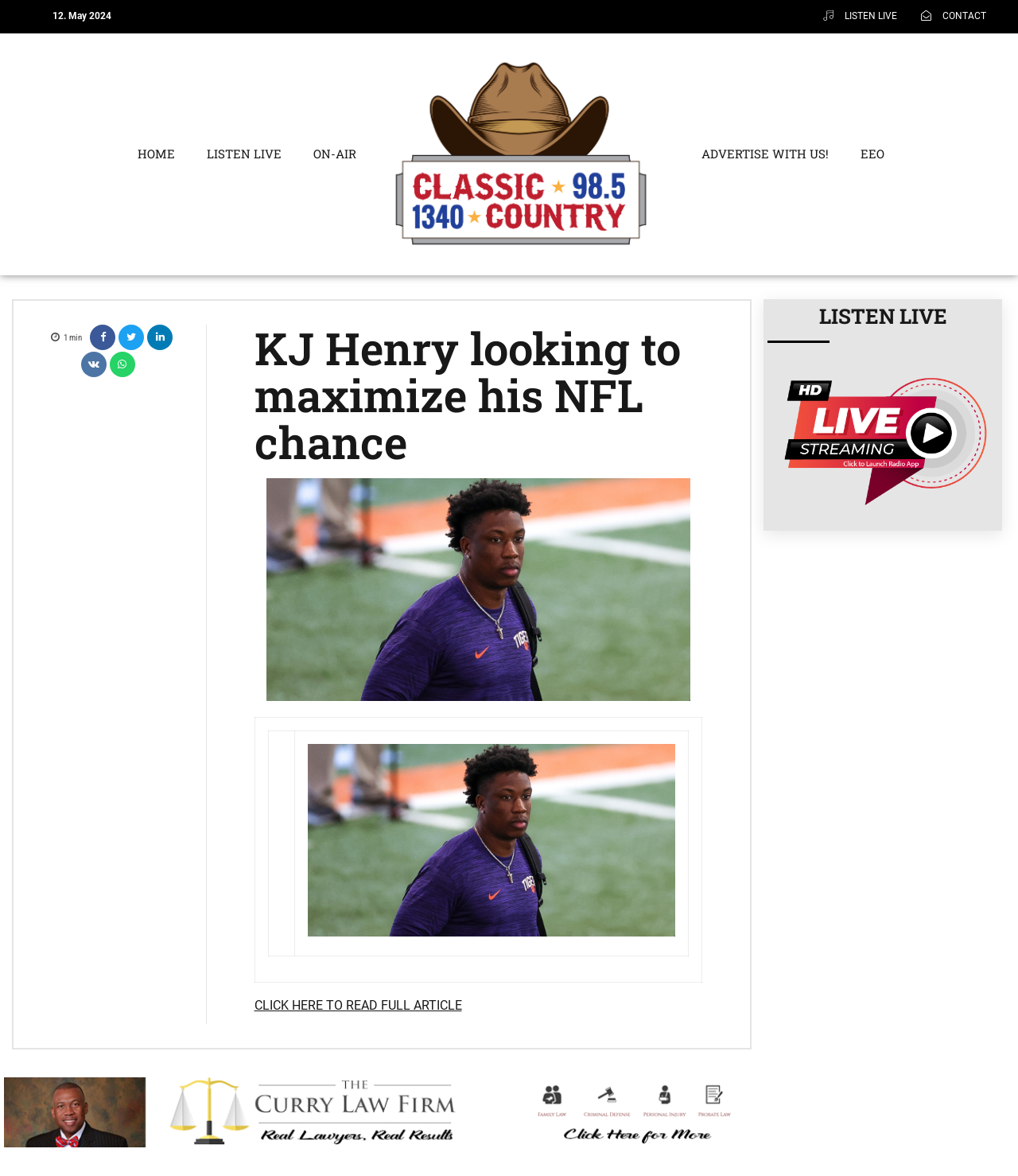Reply to the question with a single word or phrase:
What is the purpose of the button at the bottom of the article?

CLICK HERE TO READ FULL ARTICLE